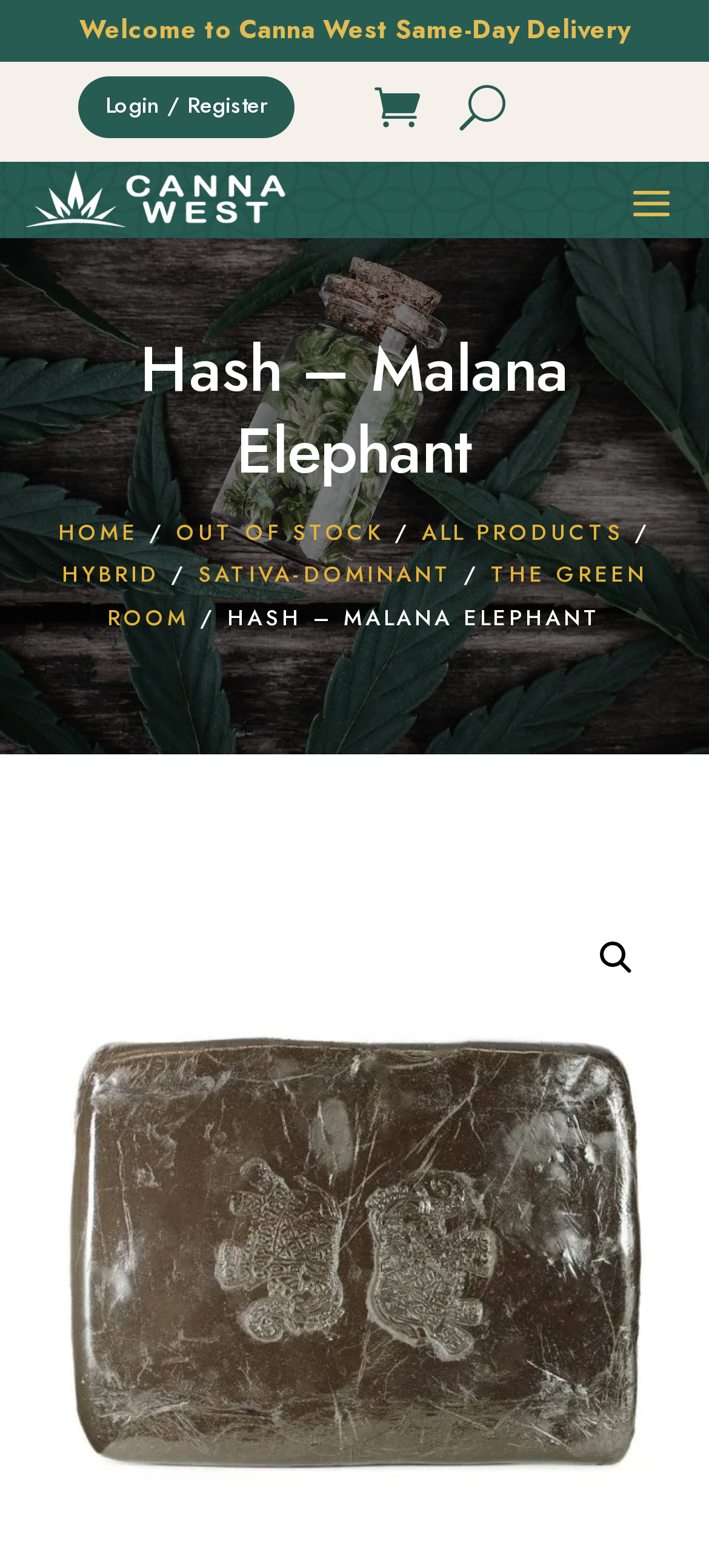Identify the bounding box coordinates of the specific part of the webpage to click to complete this instruction: "Read next post".

None